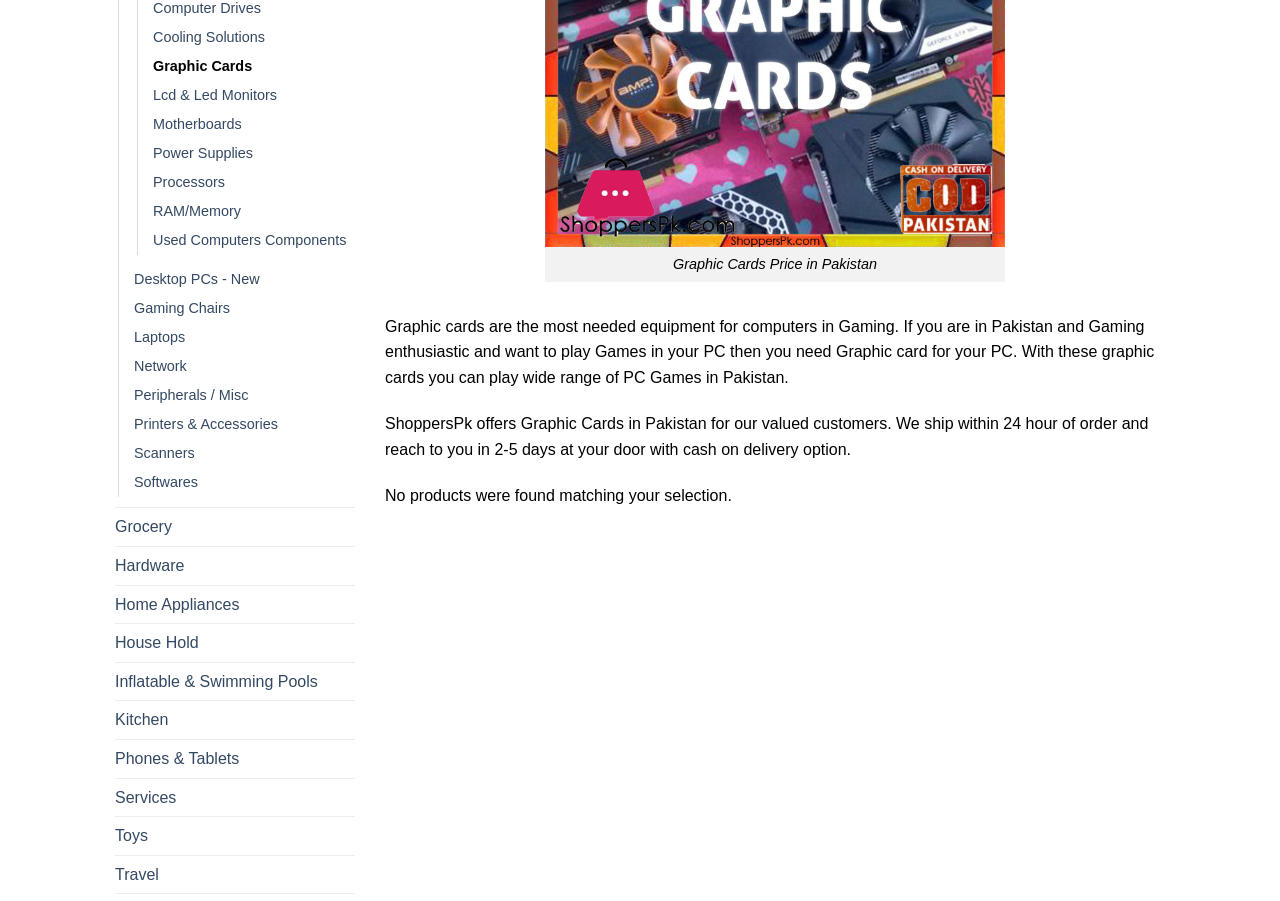Please determine the bounding box coordinates for the element with the description: "Gaurav Khurana".

None